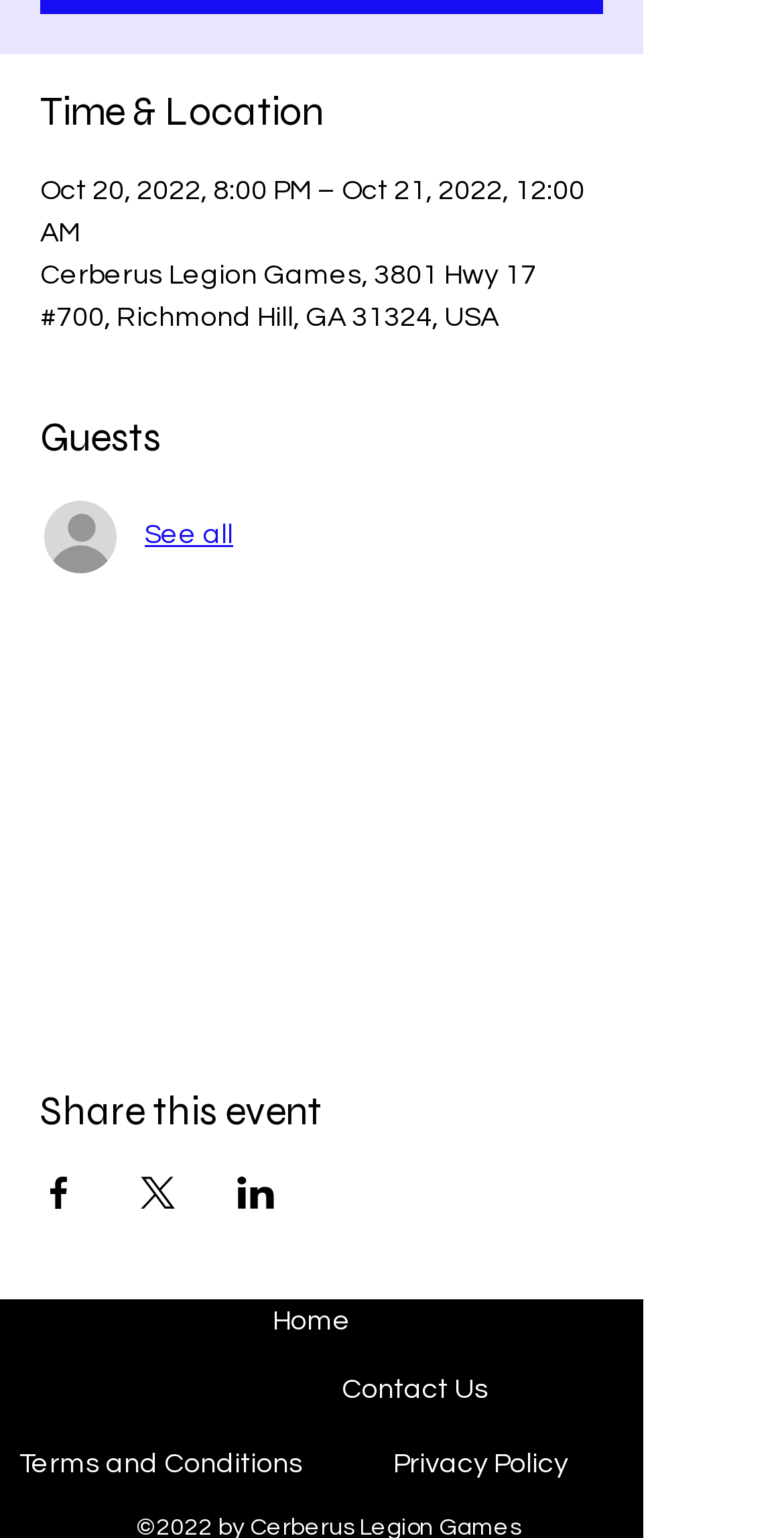Determine the bounding box coordinates of the region that needs to be clicked to achieve the task: "Go to home page".

[0.269, 0.832, 0.526, 0.887]